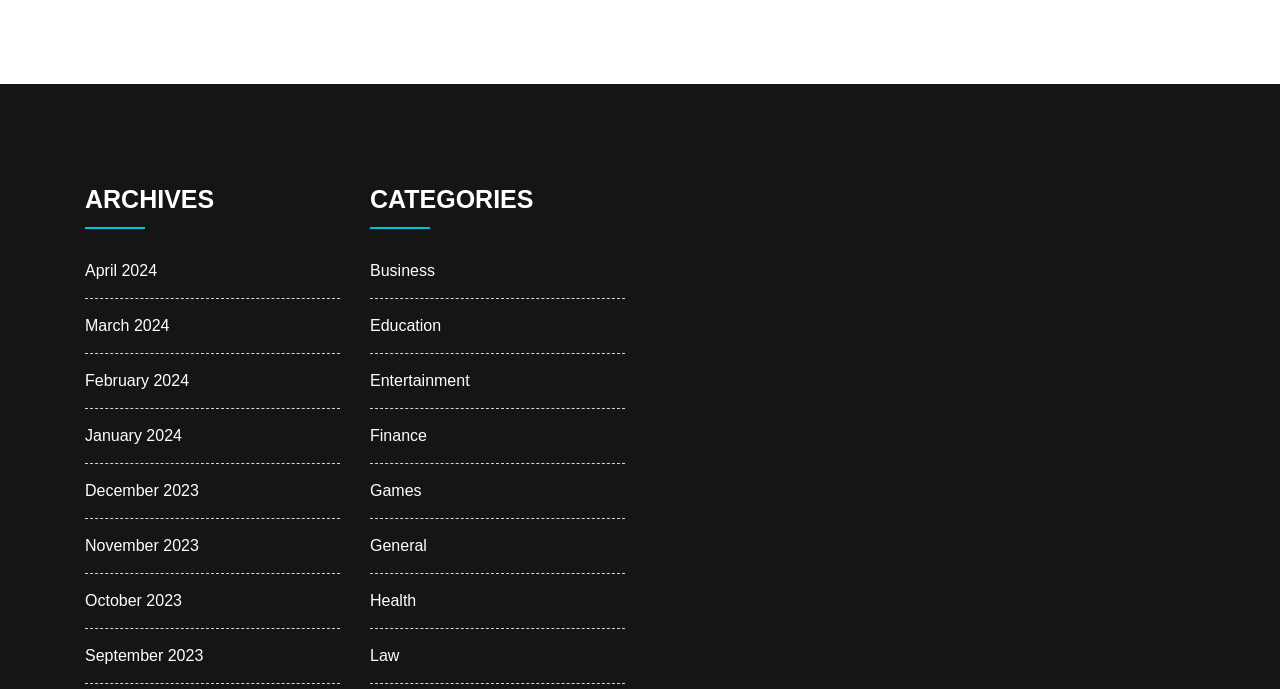Please identify the bounding box coordinates of the element I should click to complete this instruction: 'browse categories under Business'. The coordinates should be given as four float numbers between 0 and 1, like this: [left, top, right, bottom].

[0.289, 0.38, 0.34, 0.405]